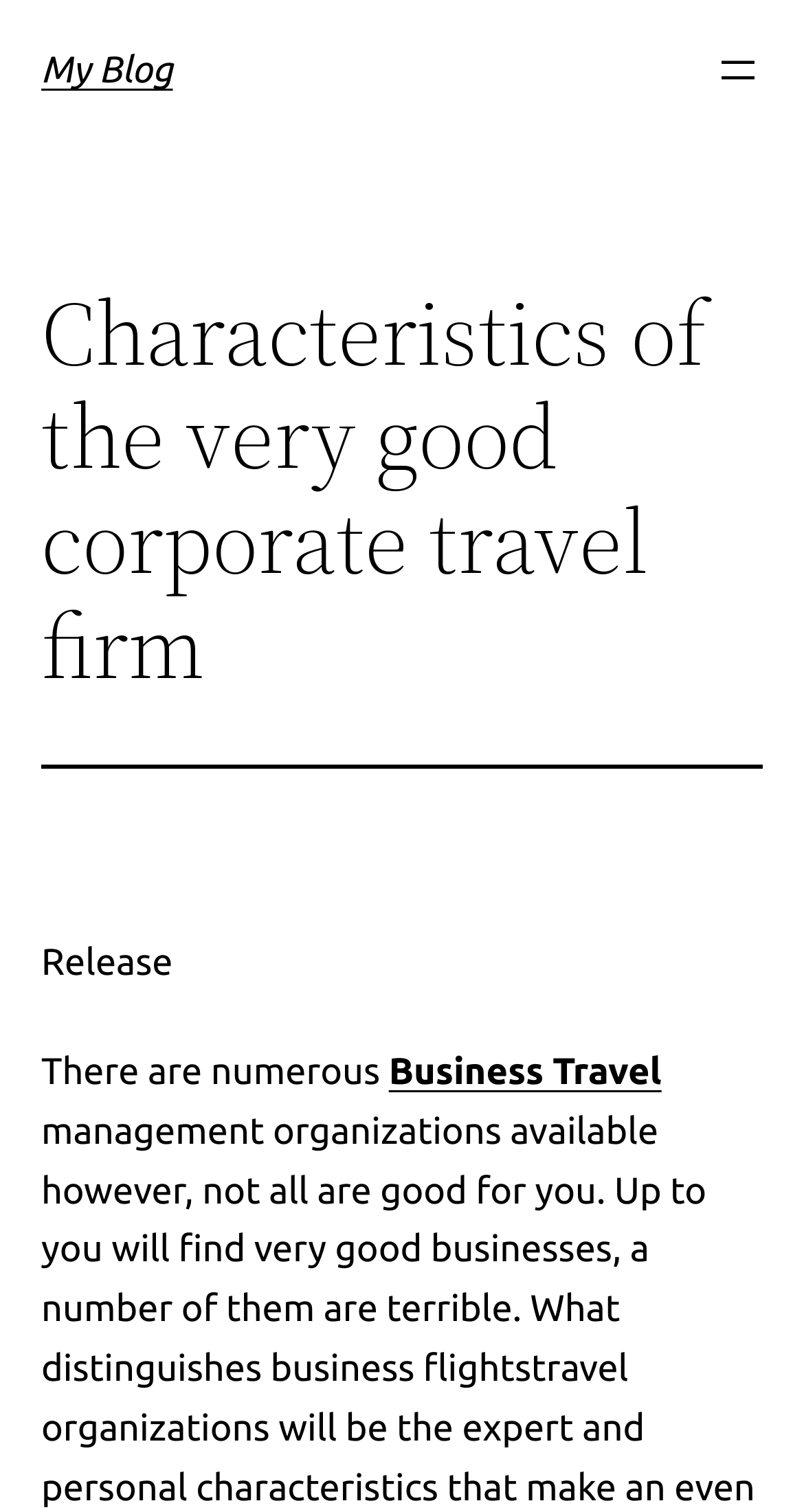Is there a separator on the webpage?
Using the image as a reference, answer the question with a short word or phrase.

Yes